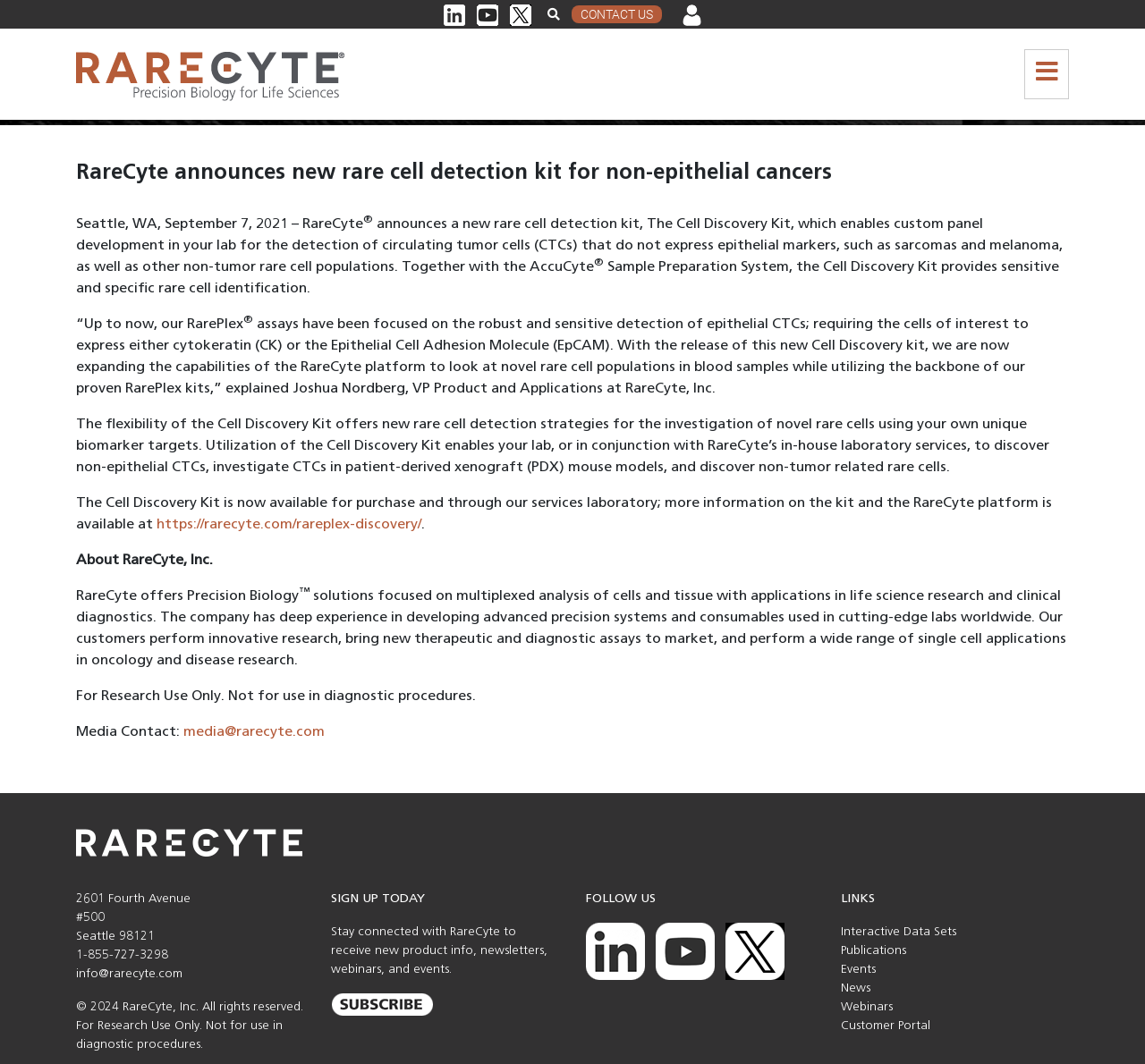Determine the bounding box coordinates of the element that should be clicked to execute the following command: "Click CONTACT US".

[0.499, 0.005, 0.578, 0.022]